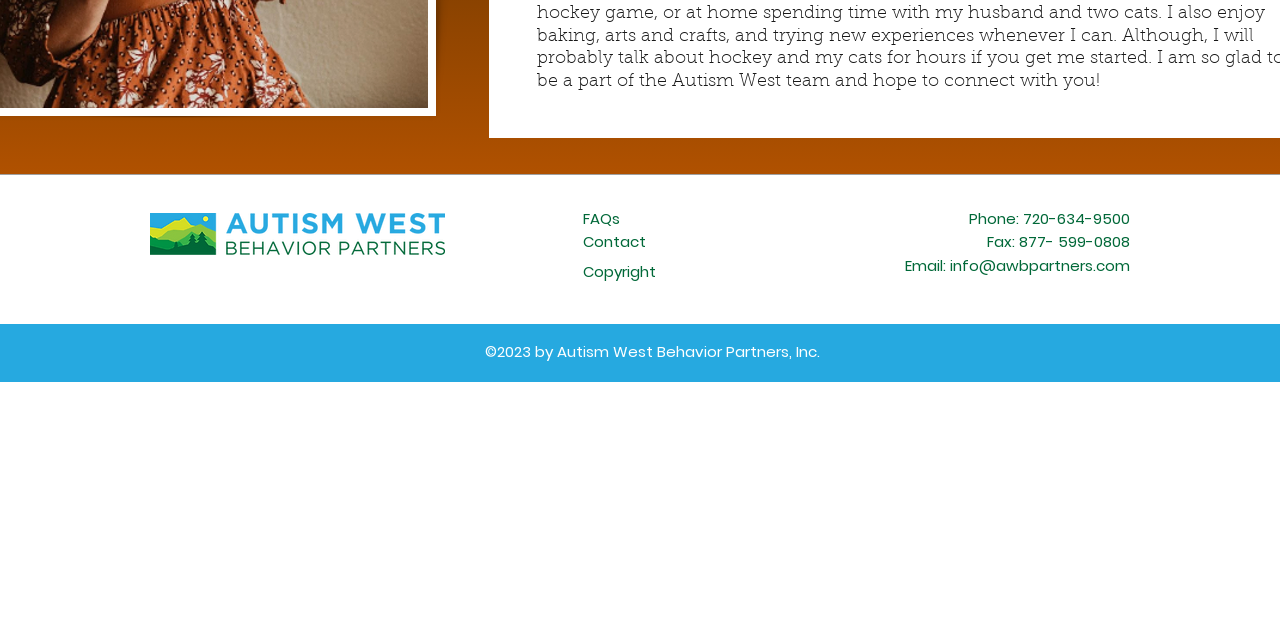Identify the bounding box coordinates for the UI element described as: "Copyright".

[0.455, 0.408, 0.512, 0.439]